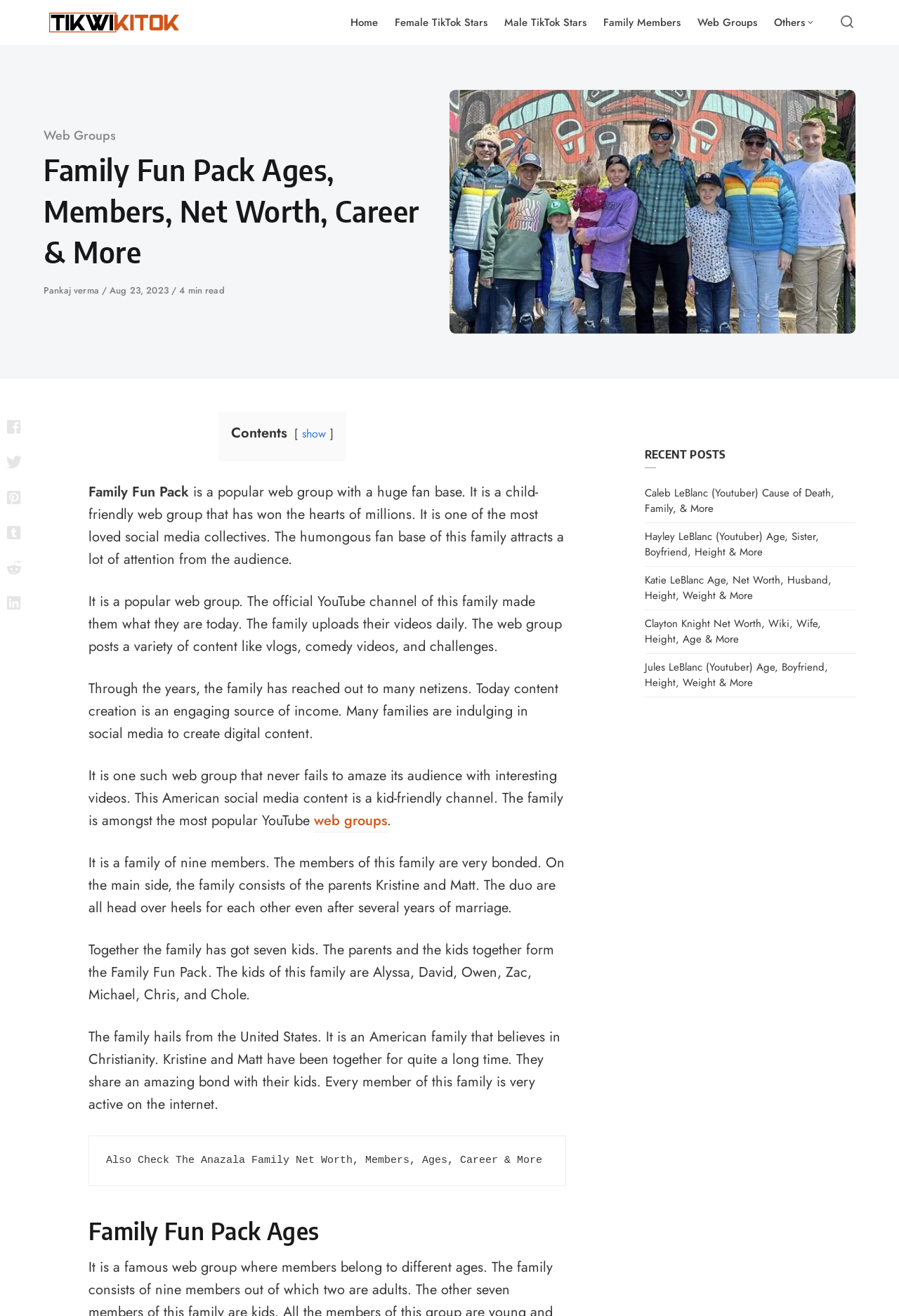What type of content does the Family Fun Pack post?
From the screenshot, provide a brief answer in one word or phrase.

Vlogs, comedy videos, and challenges